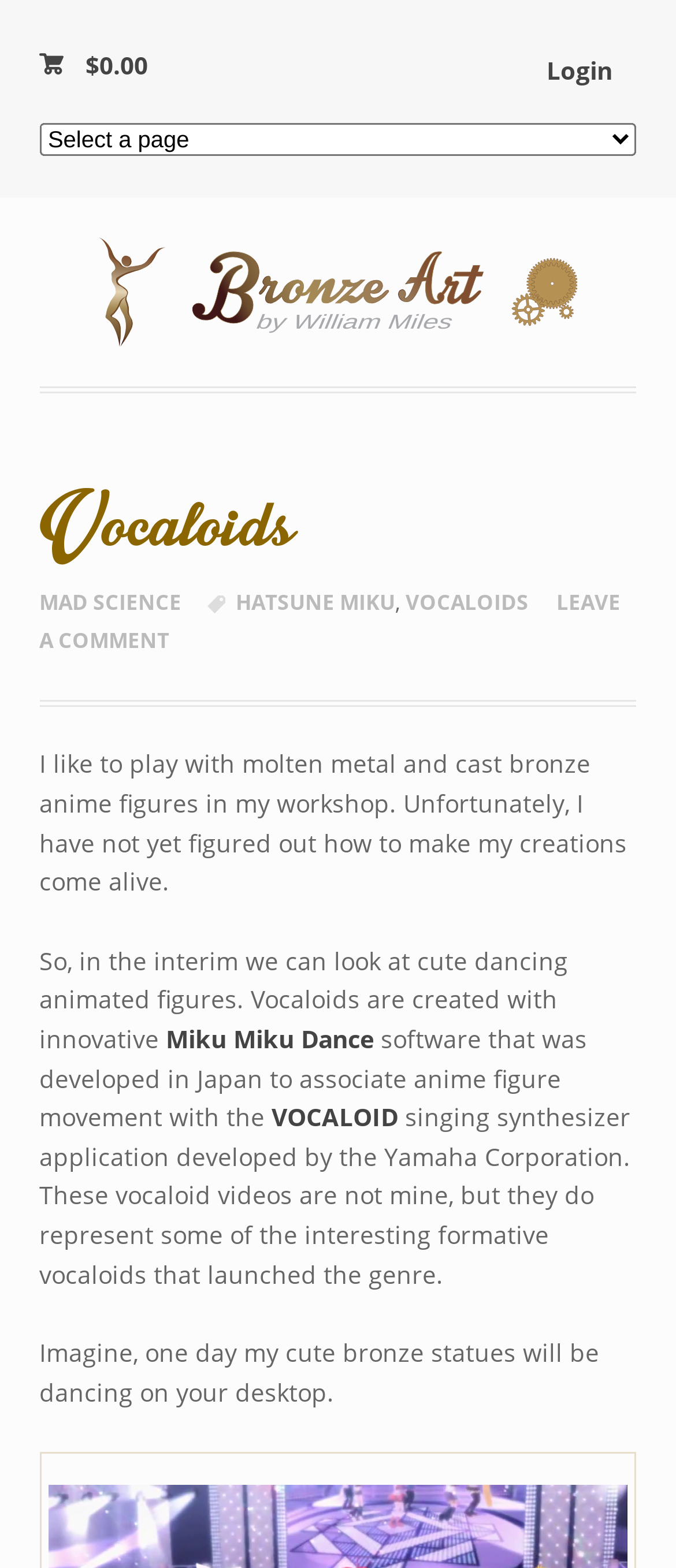Find the bounding box coordinates of the clickable element required to execute the following instruction: "Learn more about Miku Miku Dance". Provide the coordinates as four float numbers between 0 and 1, i.e., [left, top, right, bottom].

[0.245, 0.652, 0.553, 0.673]